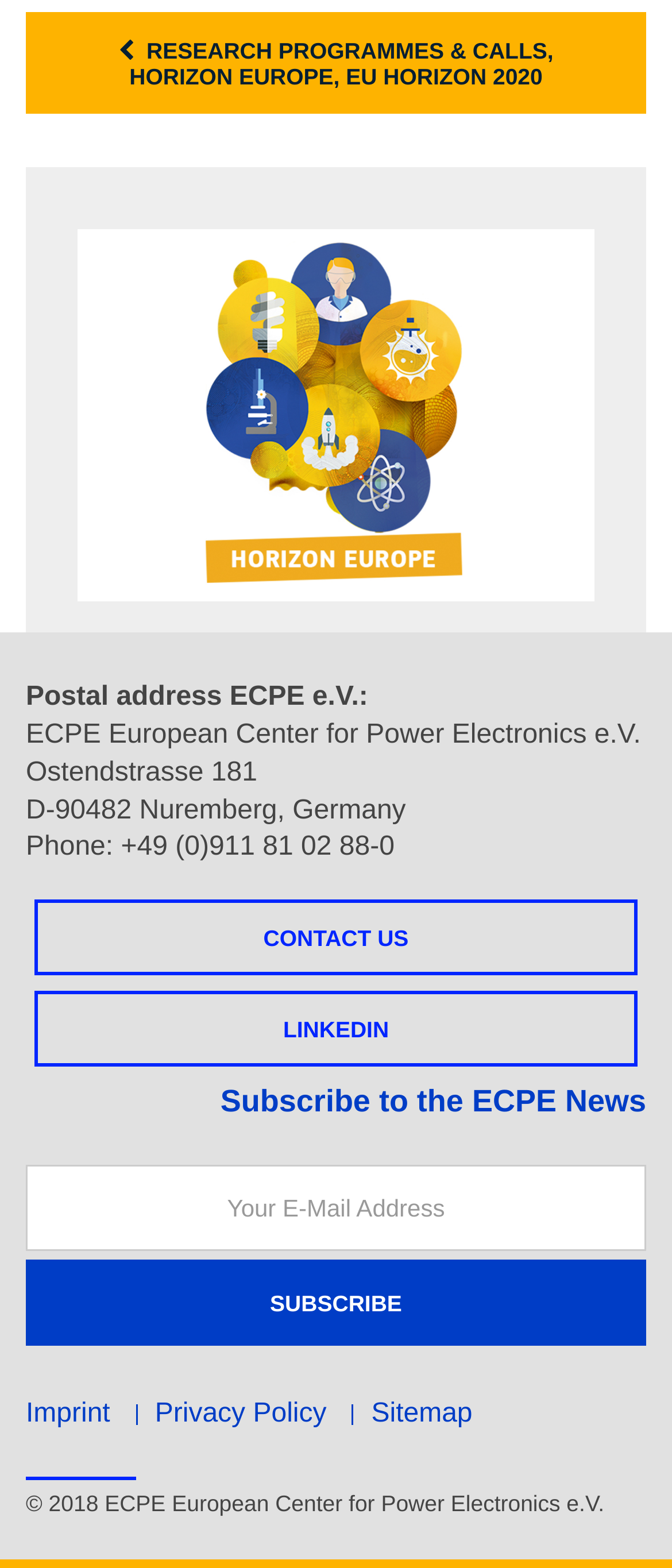Please predict the bounding box coordinates of the element's region where a click is necessary to complete the following instruction: "Subscribe to the ECPE News". The coordinates should be represented by four float numbers between 0 and 1, i.e., [left, top, right, bottom].

[0.038, 0.804, 0.962, 0.859]